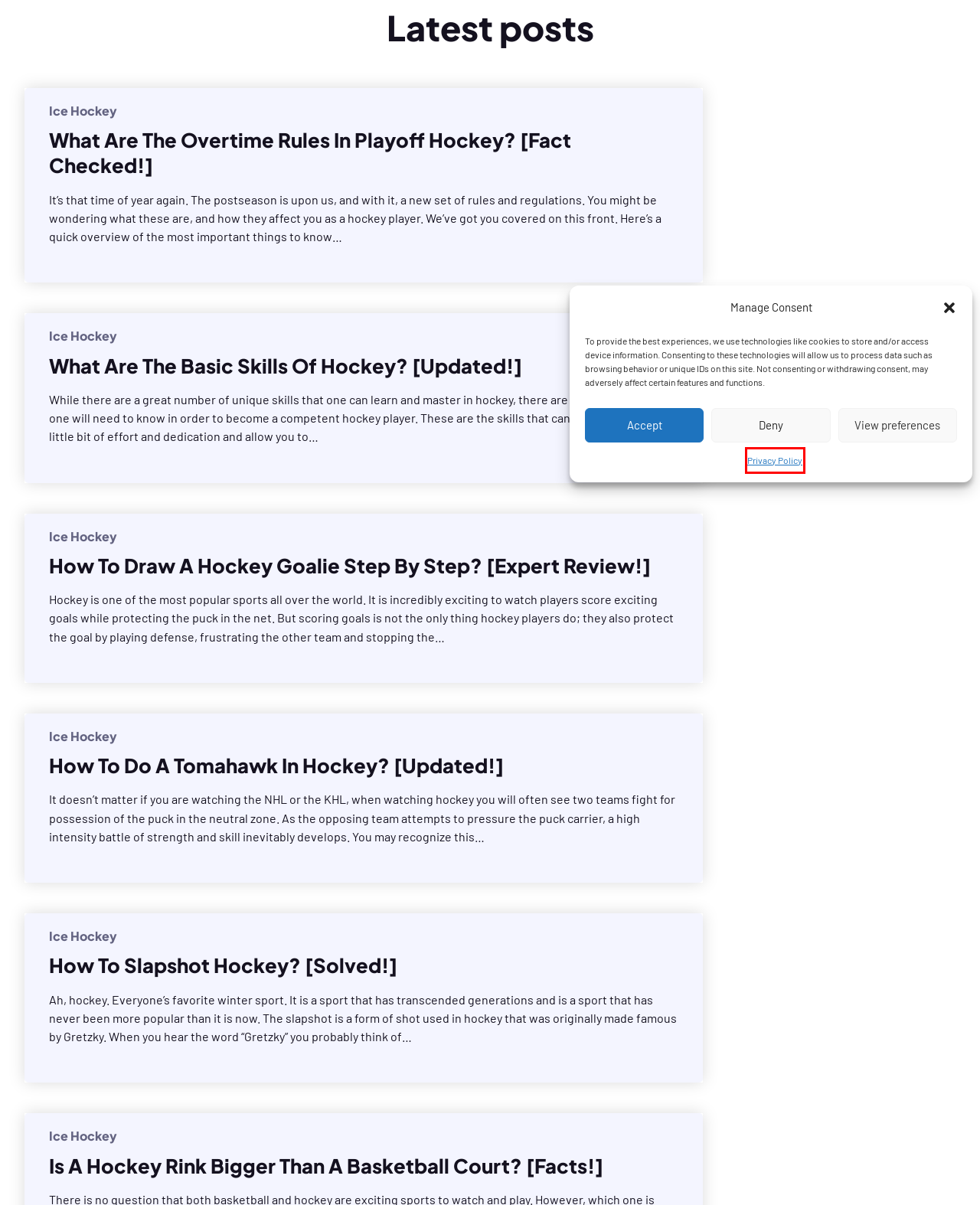Review the webpage screenshot and focus on the UI element within the red bounding box. Select the best-matching webpage description for the new webpage that follows after clicking the highlighted element. Here are the candidates:
A. Ice Hockey - Ice Hockey Central
B. Is A Hockey Rink Bigger Than A Basketball Court? [Facts!]
C. Privacy Policy - Ice Hockey Central
D. How To Draw A Hockey Goalie Step By Step? [Expert Review!]
E. What Are The Overtime Rules In Playoff Hockey? [Fact Checked!]
F. What Are The Basic Skills Of Hockey? [Updated!]
G. How To Slapshot Hockey? [Solved!]
H. How To Do A Tomahawk In Hockey? [Updated!]

C